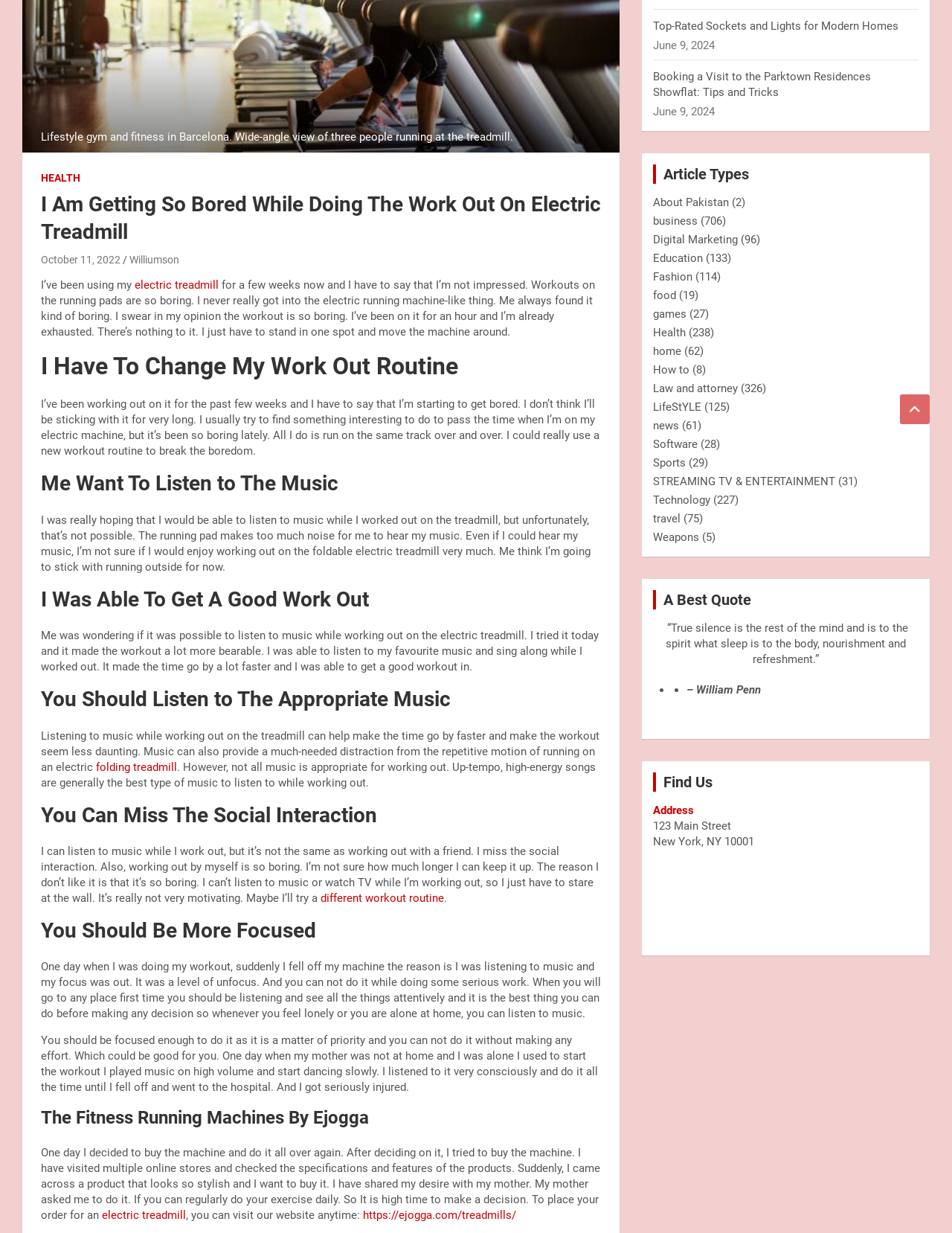Please determine the bounding box coordinates for the UI element described as: "food".

[0.686, 0.234, 0.71, 0.245]